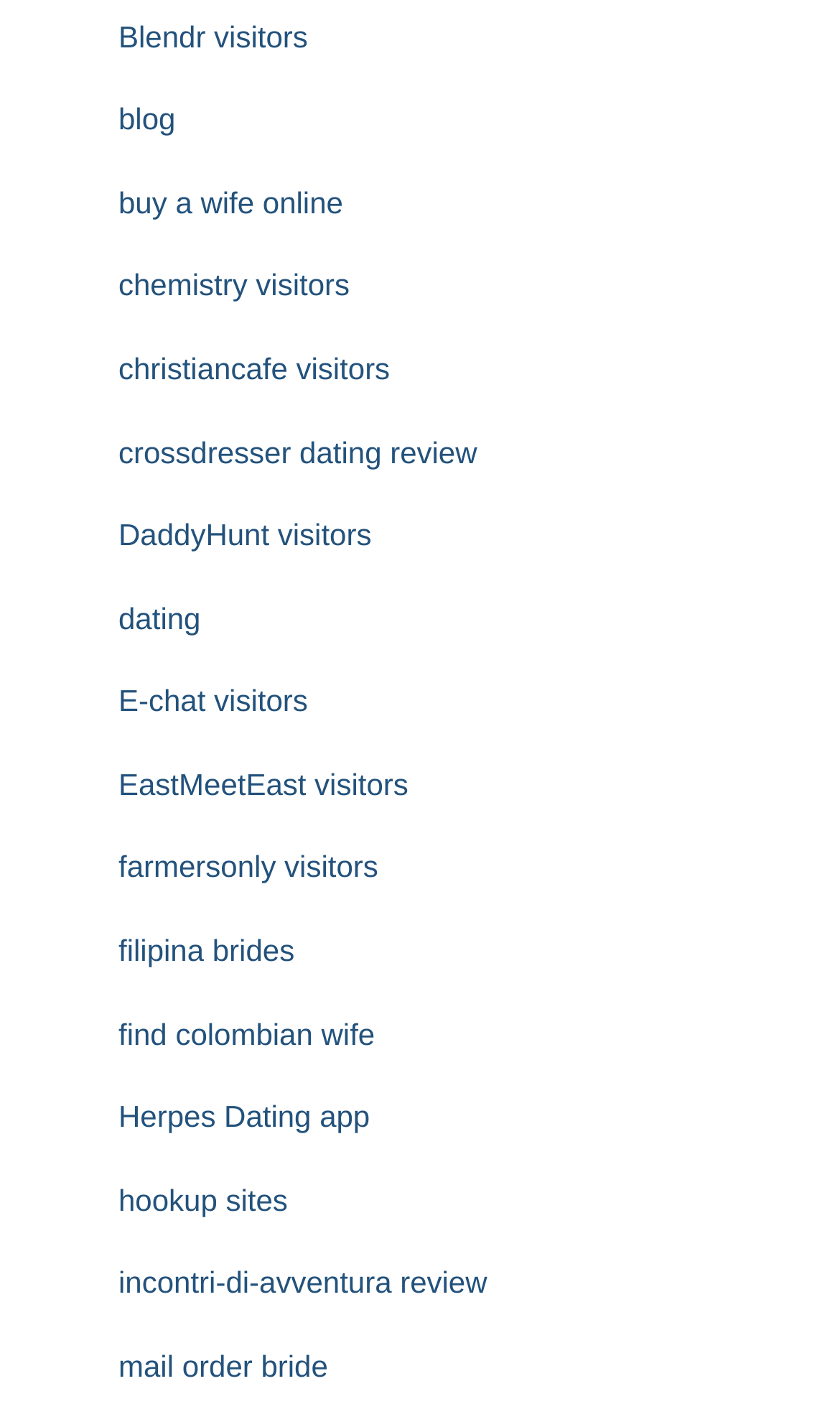Give a short answer to this question using one word or a phrase:
How many links are there on this webpage?

17